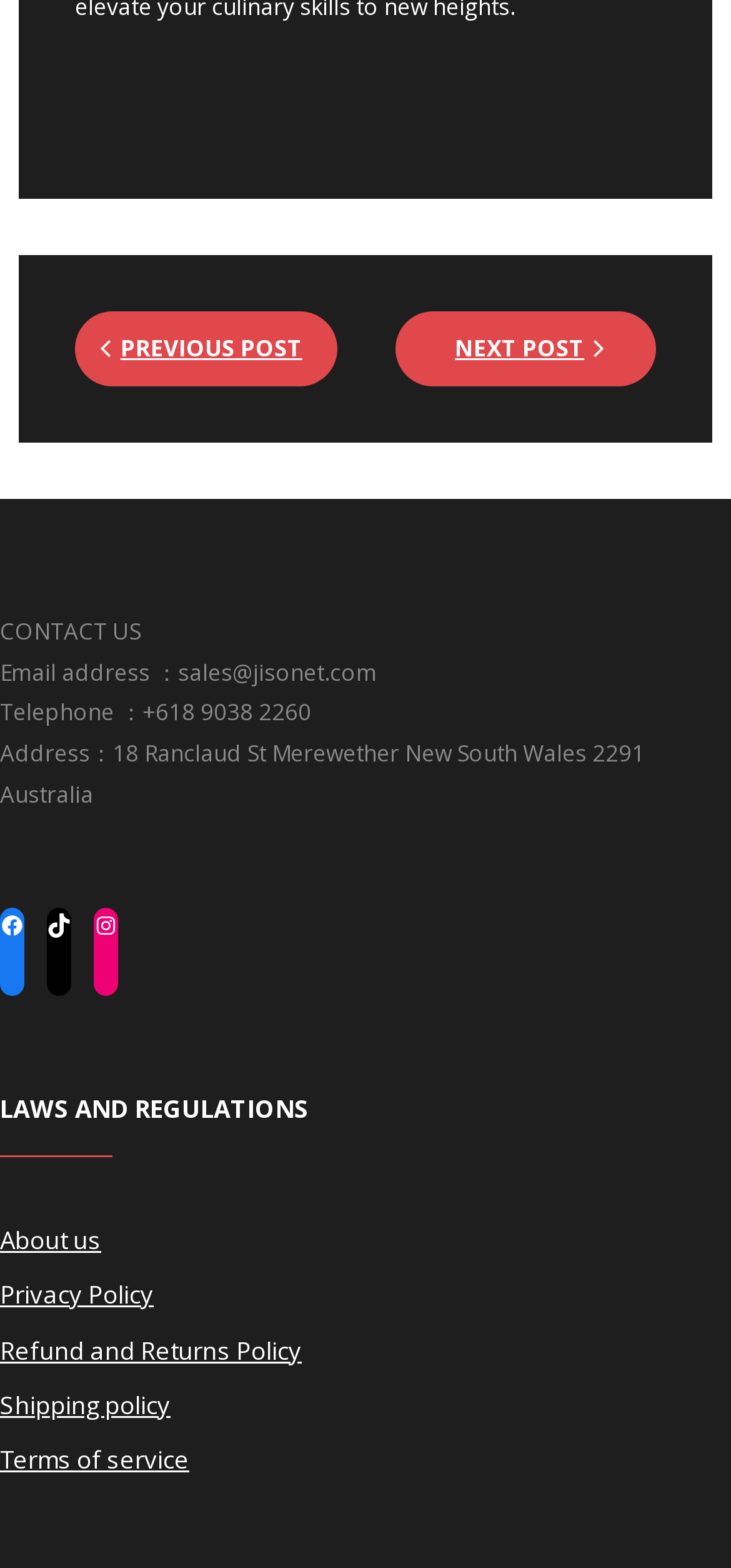Answer the question in one word or a short phrase:
What is the company's email address?

sales@jisonet.com